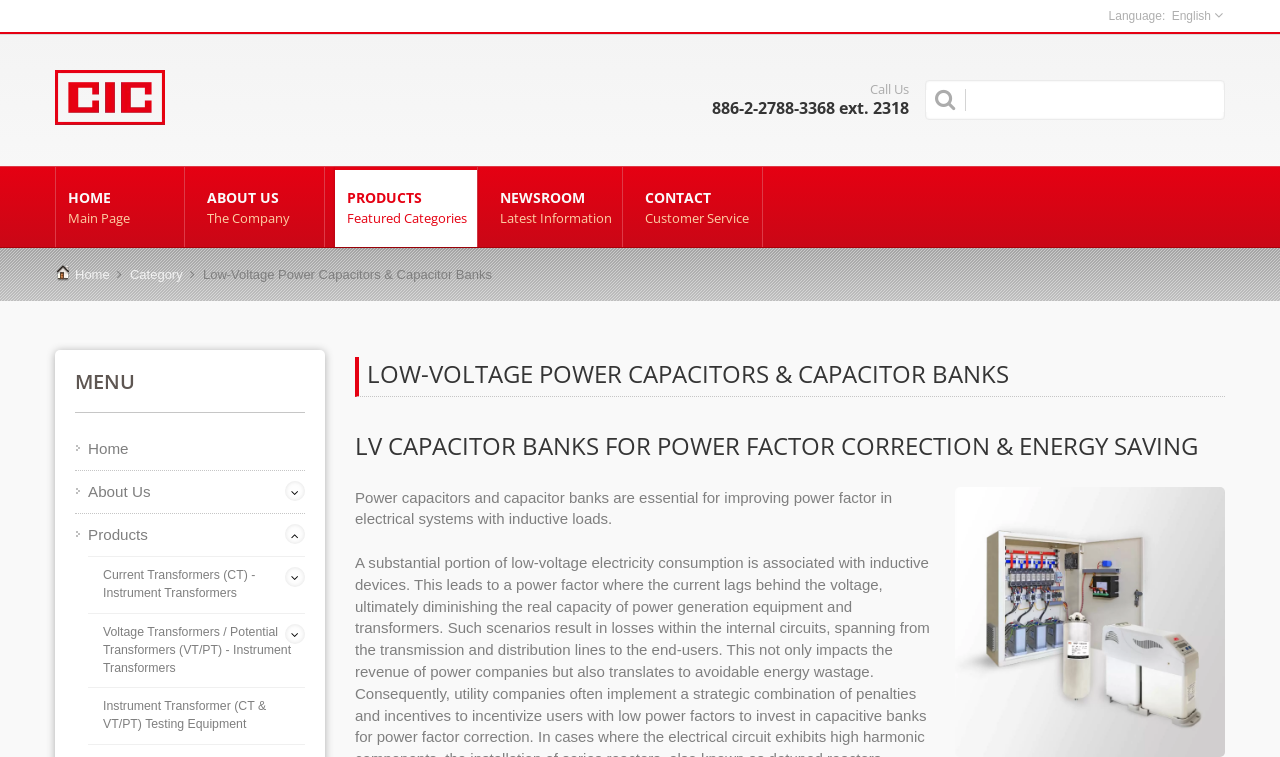Could you indicate the bounding box coordinates of the region to click in order to complete this instruction: "Learn about low-voltage power capacitors and capacitor banks".

[0.277, 0.472, 0.957, 0.524]